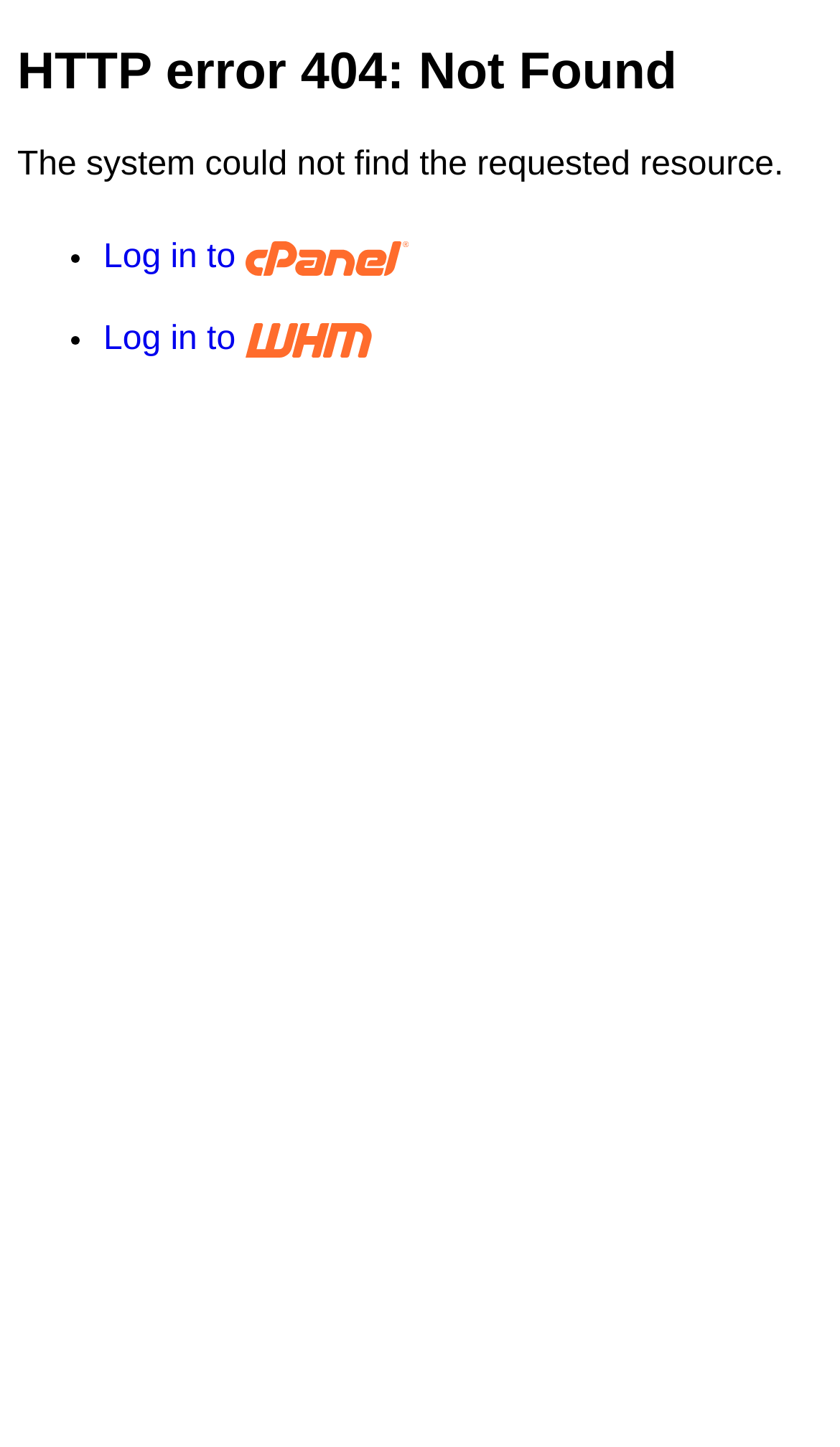Provide an in-depth caption for the elements present on the webpage.

The webpage displays an error message "The system could not find the requested resource." at the top. Below this message, there are two bullet points, each containing a link. The first link, "Log in to cPanel", is accompanied by a small image of the cPanel logo, positioned to the right of the link text. The second link, "Log in to WHM", is also accompanied by a small image of the WHM logo, positioned similarly to the right of the link text. The two links are stacked vertically, with the "Log in to cPanel" link above the "Log in to WHM" link.